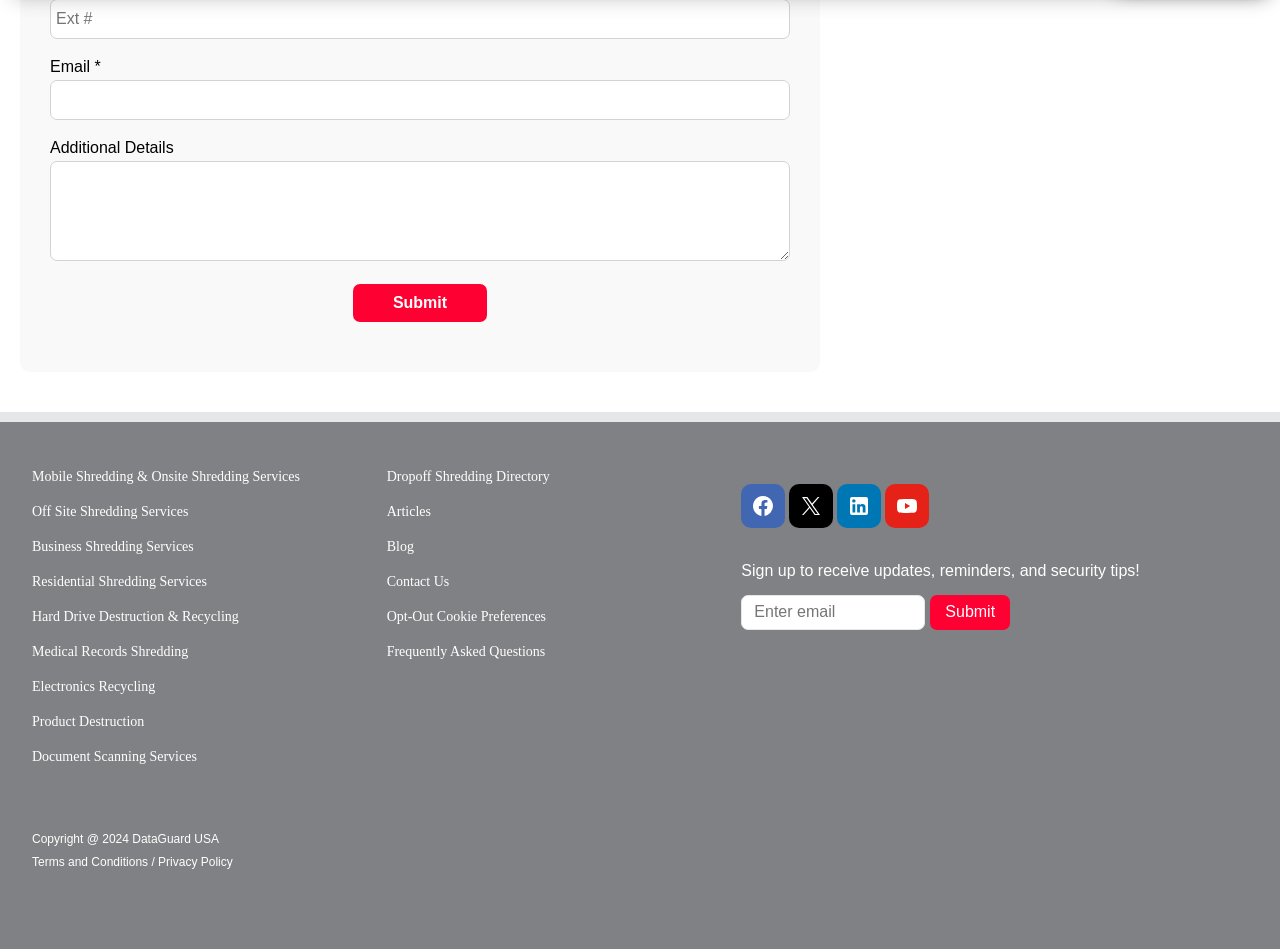What is the purpose of the 'Sign up' textbox?
Give a detailed response to the question by analyzing the screenshot.

The 'Sign up' textbox is accompanied by the text 'Sign up to receive updates, reminders, and security tips!', indicating that the purpose of the textbox is to receive updates and other information.